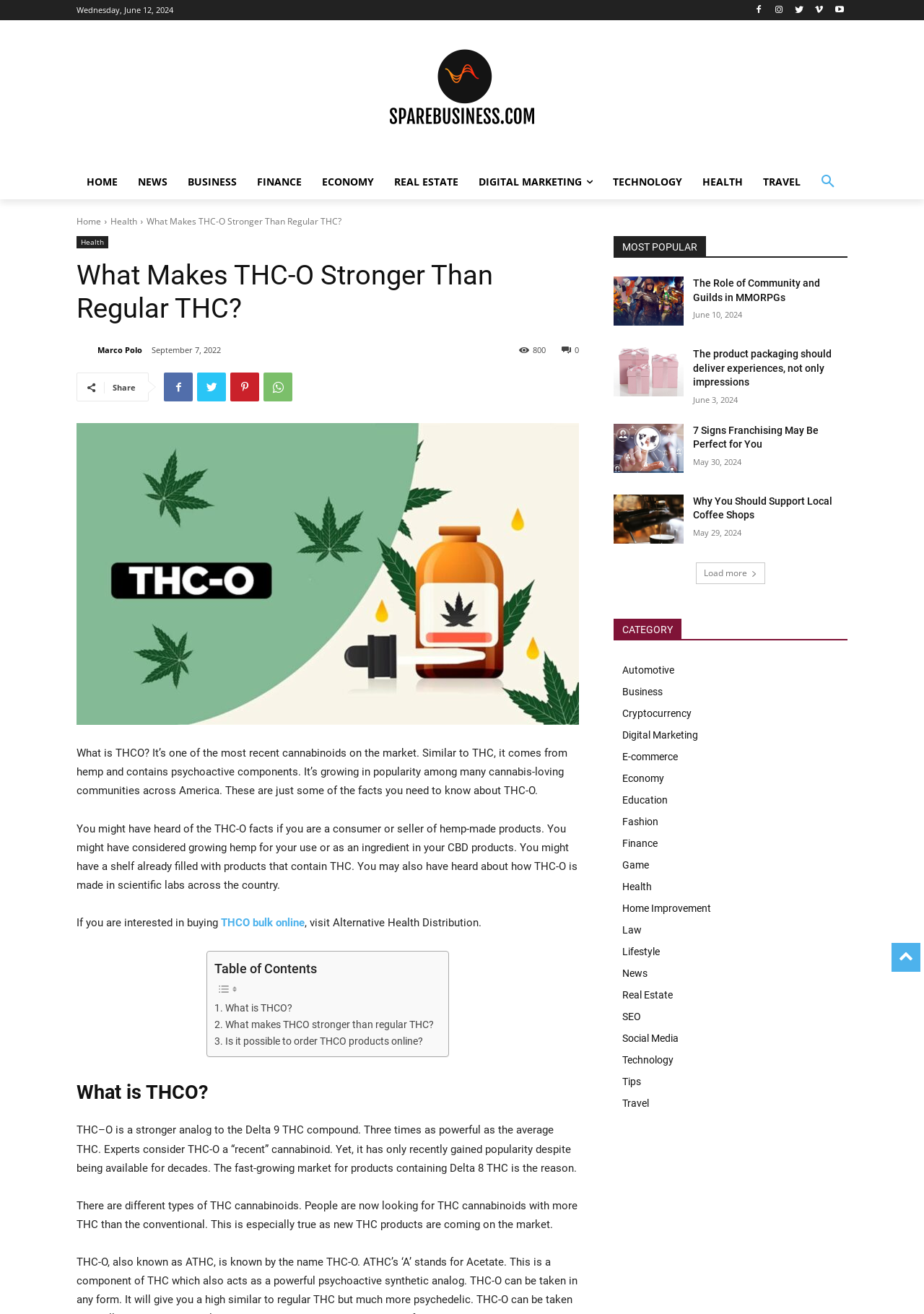Find the bounding box coordinates of the clickable element required to execute the following instruction: "Search for something". Provide the coordinates as four float numbers between 0 and 1, i.e., [left, top, right, bottom].

[0.877, 0.125, 0.915, 0.152]